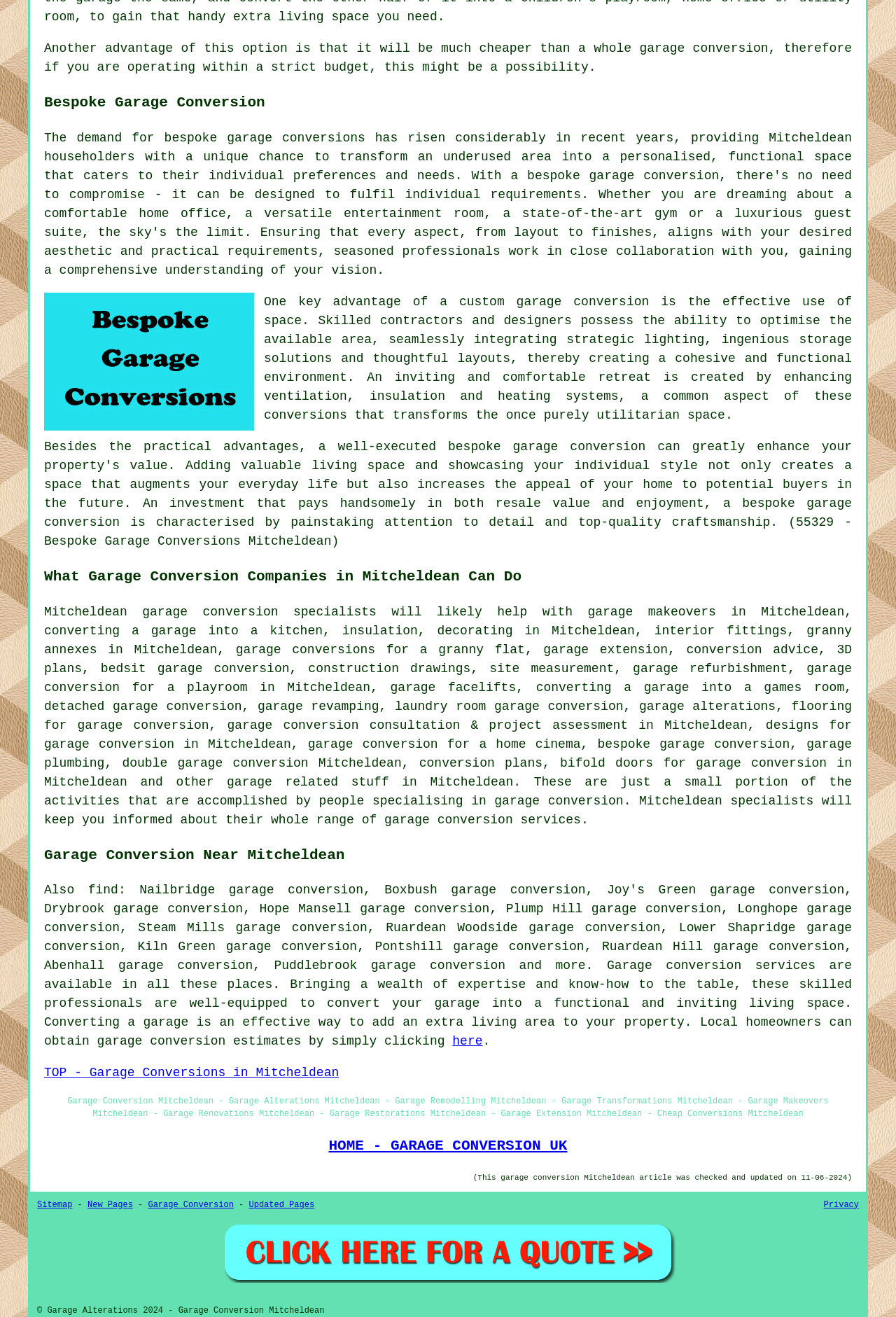Please identify the bounding box coordinates of the clickable area that will fulfill the following instruction: "Read about 'Bespoke Garage Conversion'". The coordinates should be in the format of four float numbers between 0 and 1, i.e., [left, top, right, bottom].

[0.049, 0.07, 0.951, 0.087]